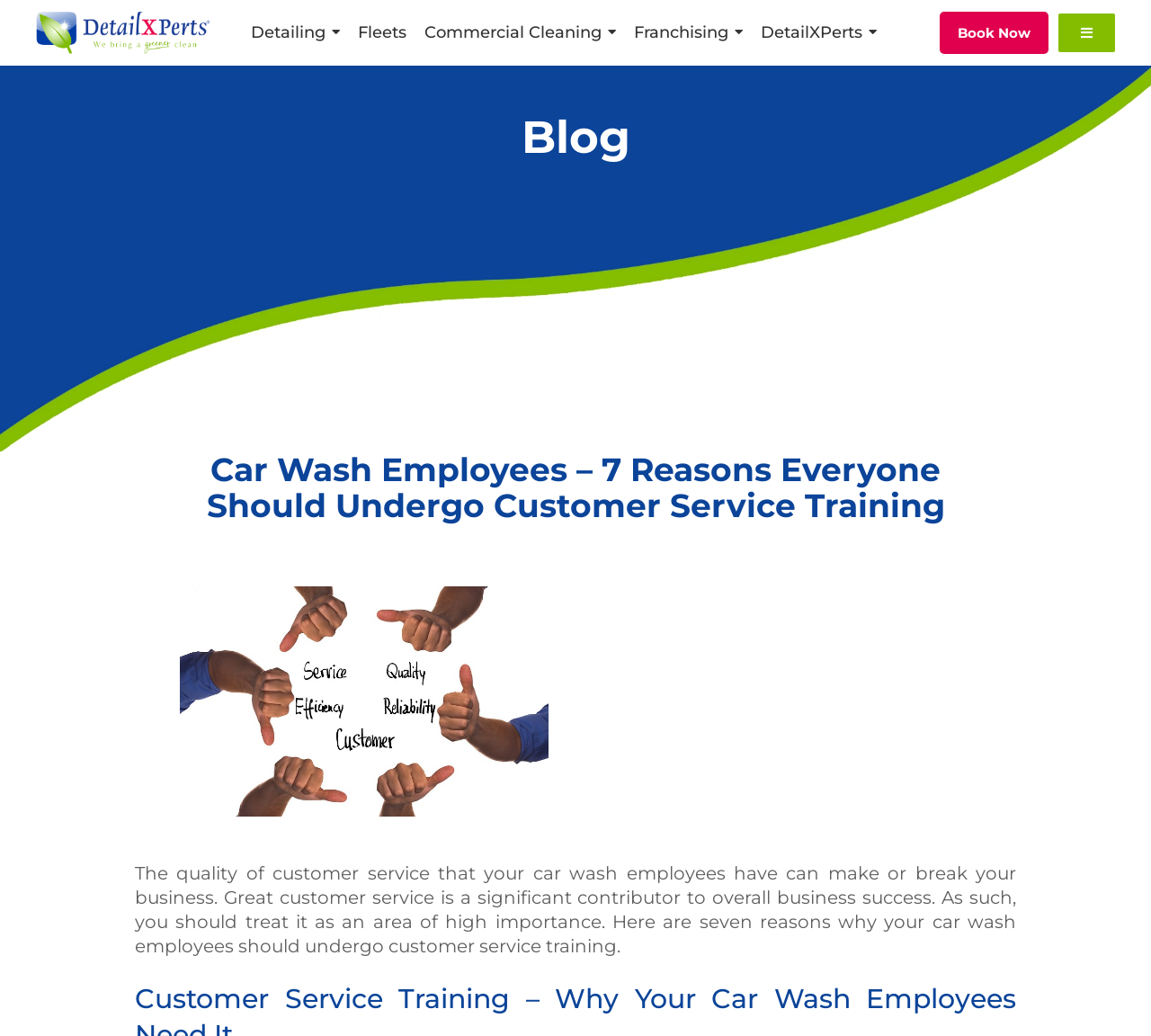What is the main topic of this webpage?
Using the visual information from the image, give a one-word or short-phrase answer.

Customer Service Training